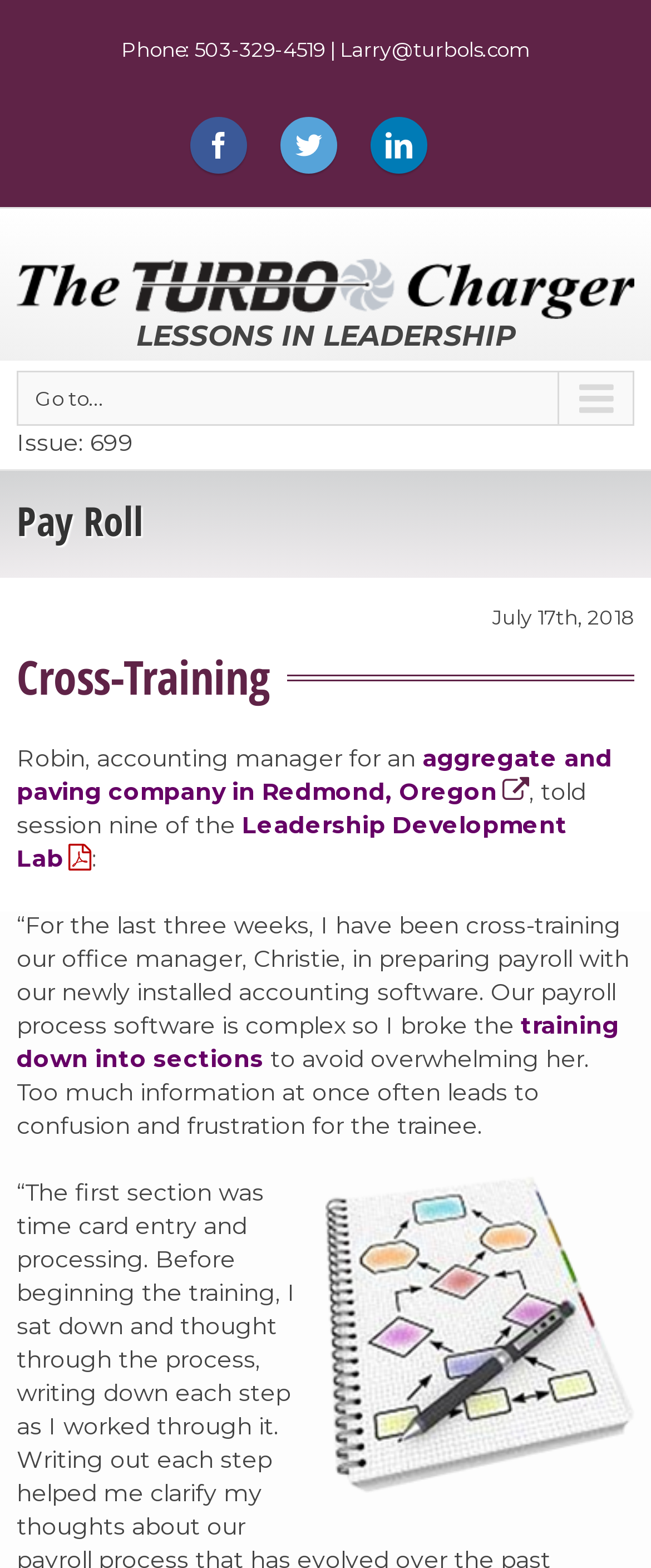Predict the bounding box coordinates of the UI element that matches this description: "Leadership Development Lab". The coordinates should be in the format [left, top, right, bottom] with each value between 0 and 1.

[0.026, 0.517, 0.872, 0.557]